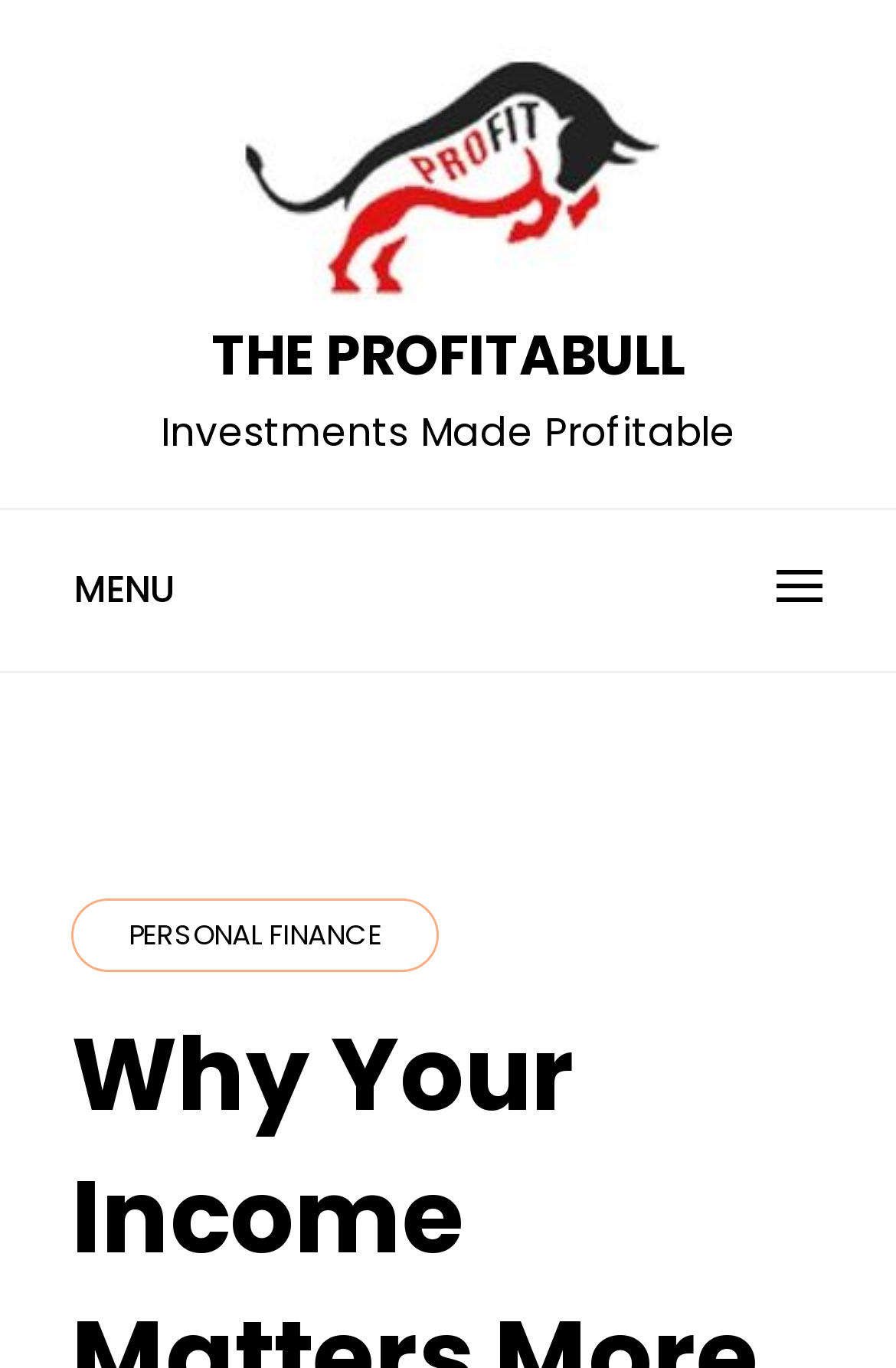Respond to the following question using a concise word or phrase: 
What is the name of the website?

The Profitabull